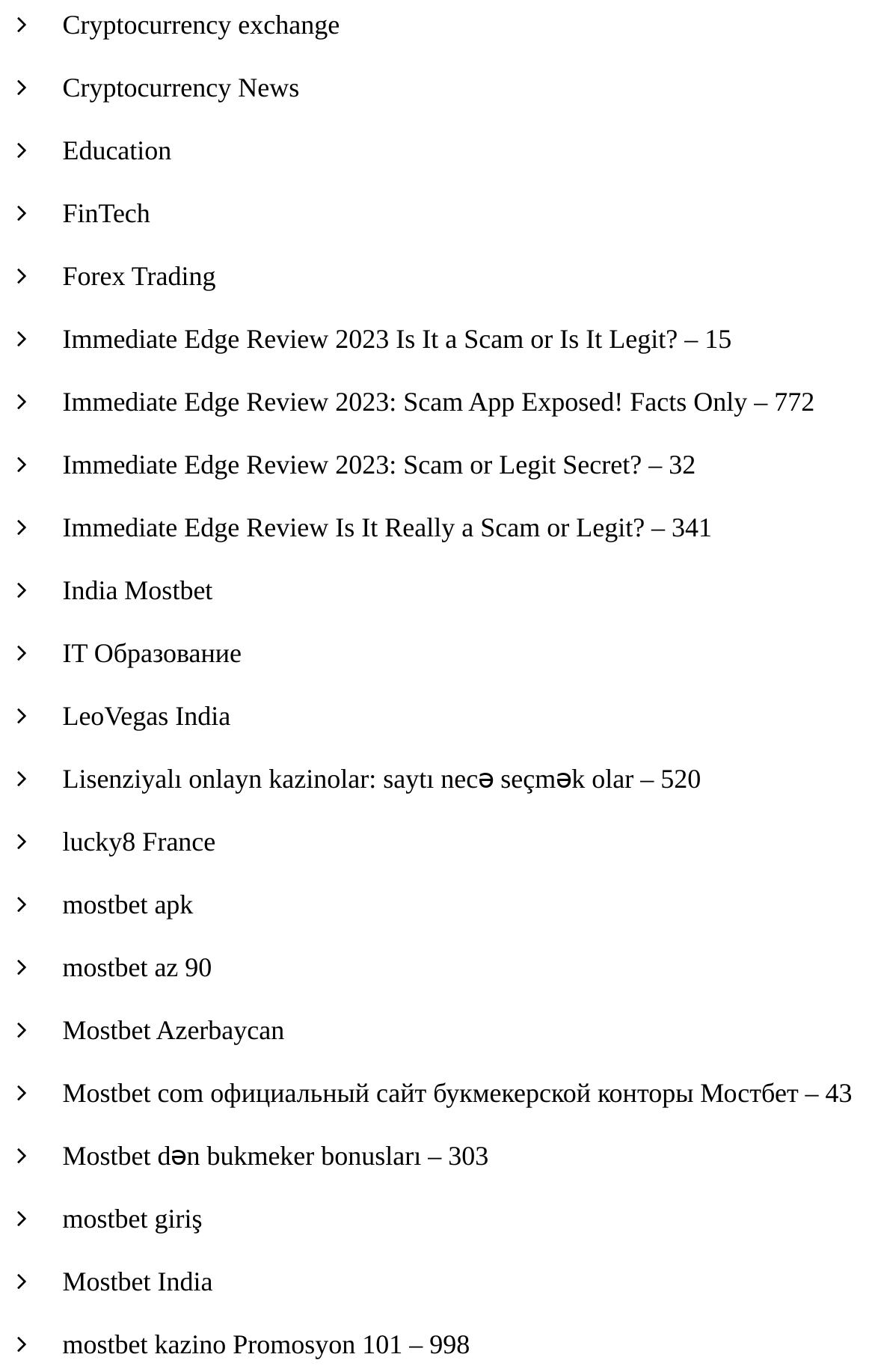Given the element description Education, specify the bounding box coordinates of the corresponding UI element in the format (top-left x, top-left y, bottom-right x, bottom-right y). All values must be between 0 and 1.

[0.071, 0.098, 0.196, 0.121]